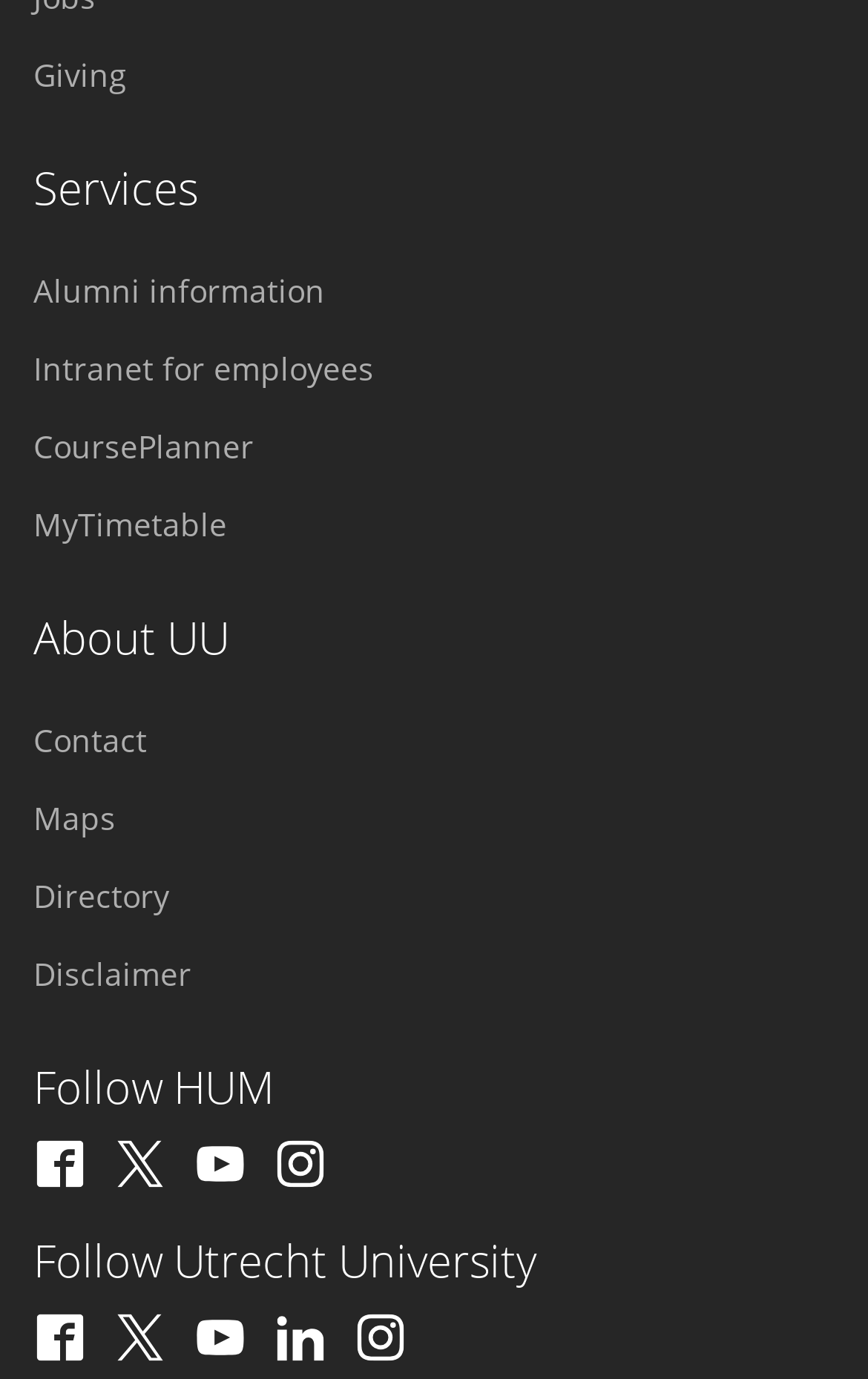Locate the bounding box of the UI element described in the following text: "Facebook".

[0.038, 0.95, 0.1, 0.989]